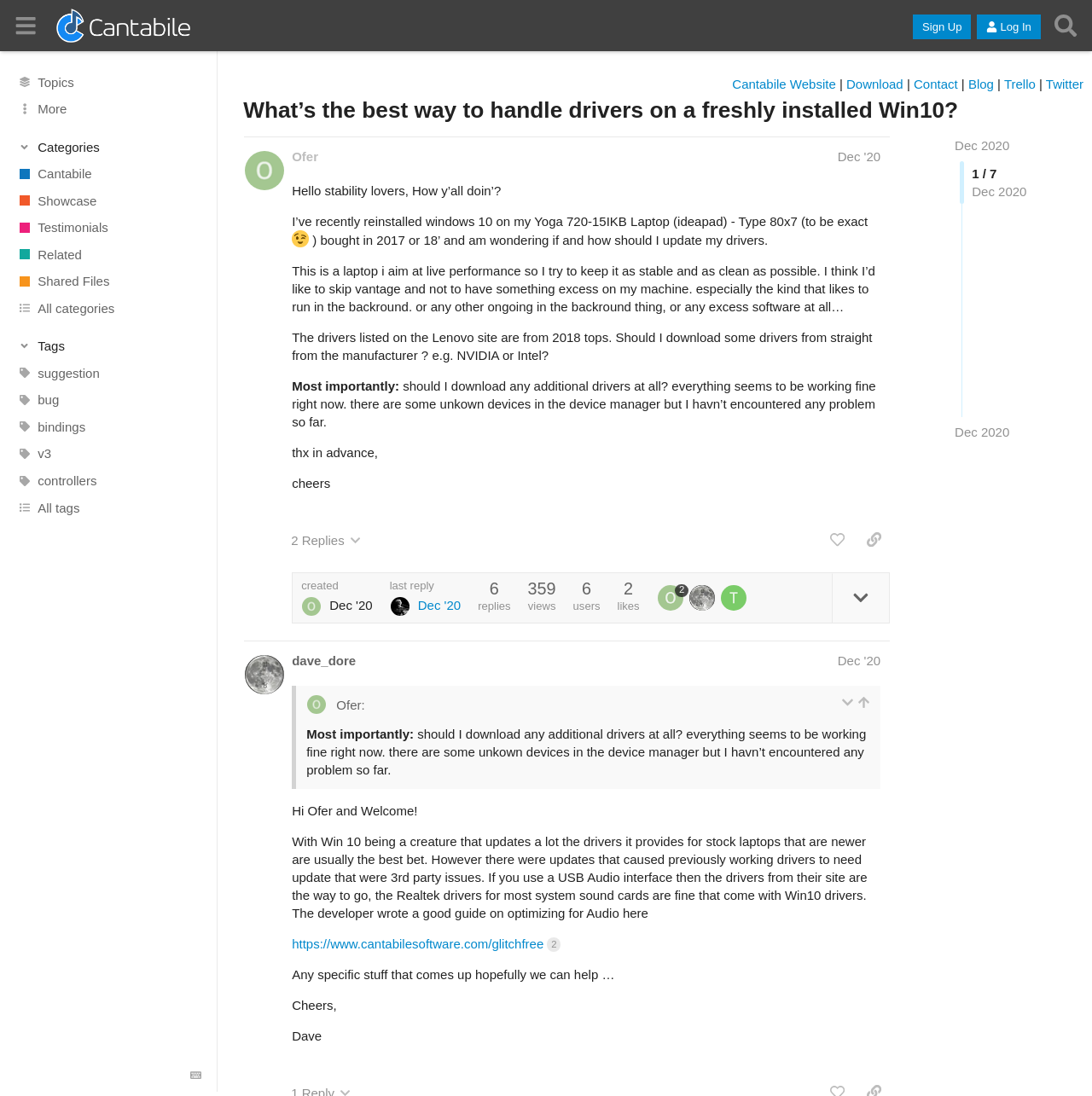Use a single word or phrase to respond to the question:
How many replies does the post have?

2